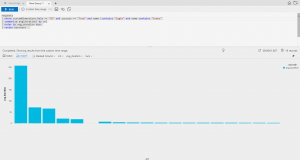What is the purpose of this visualization?
We need a detailed and meticulous answer to the question.

The purpose of this visualization is to provide users with quick insights into the performance and behavior of their application in relation to page requests, which helps in understanding user engagement and site performance, ultimately fostering informed decision-making based on the displayed data.